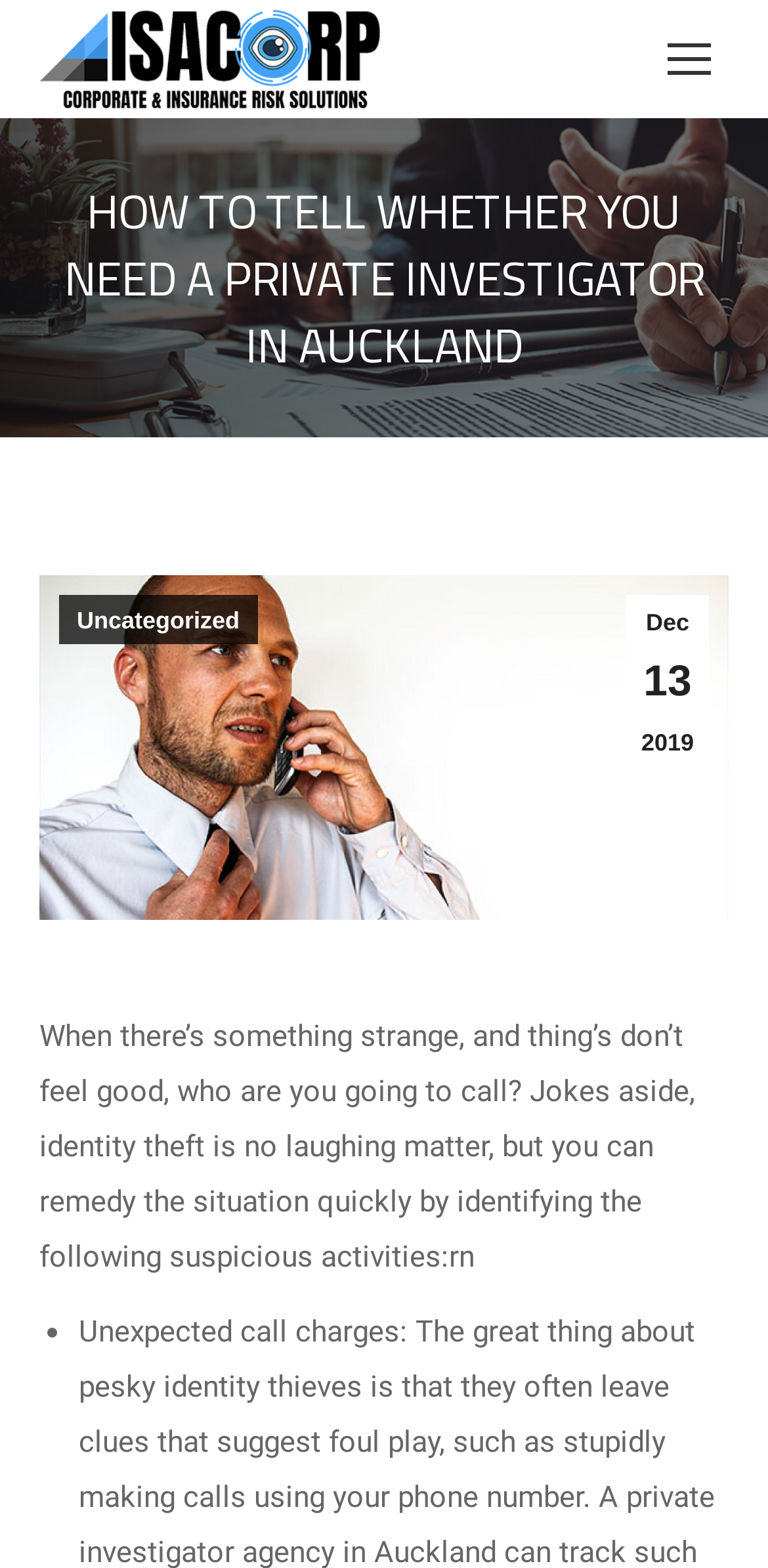Is the article categorized?
Please describe in detail the information shown in the image to answer the question.

The link 'Uncategorized' is present below the heading, indicating that the article is categorized, although it is not clear what the category is.